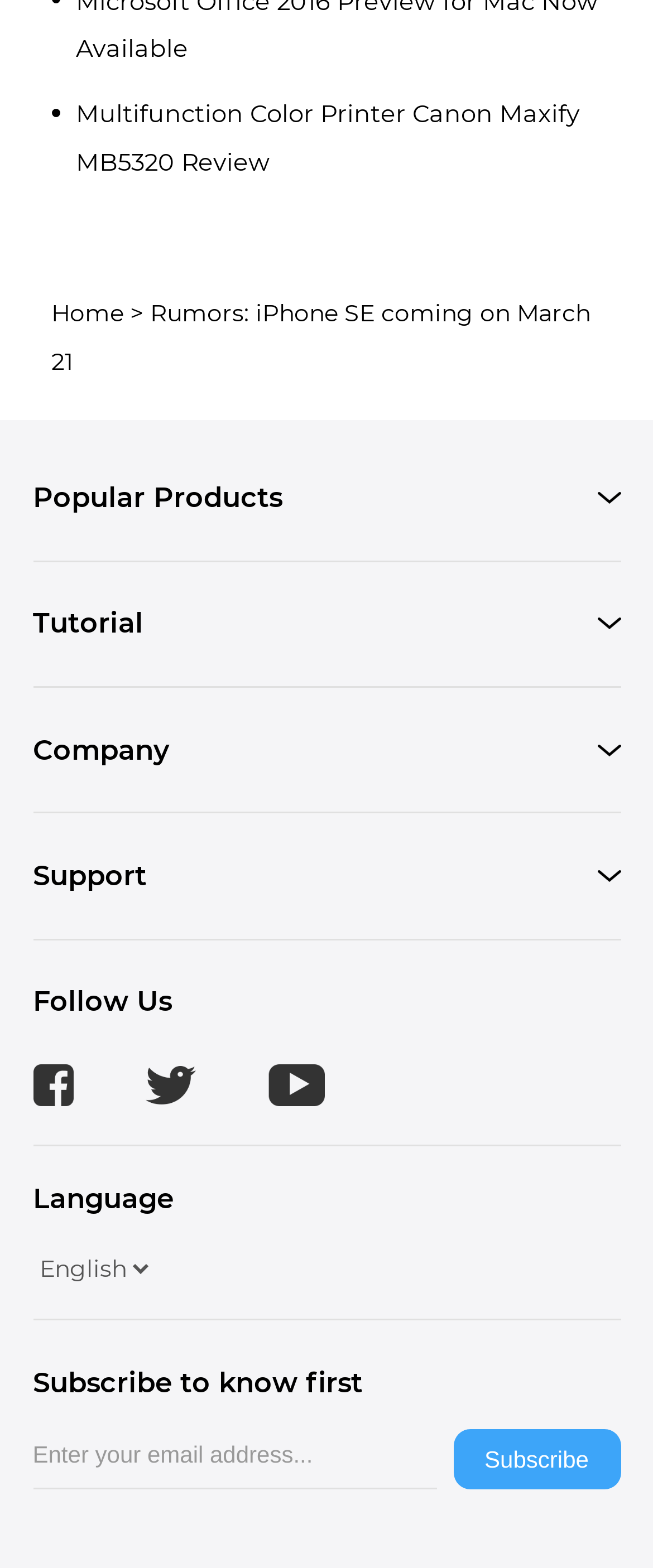Locate the bounding box coordinates of the area you need to click to fulfill this instruction: 'Click on the 'Data Recovery for Mac' link'. The coordinates must be in the form of four float numbers ranging from 0 to 1: [left, top, right, bottom].

[0.05, 0.335, 0.924, 0.37]